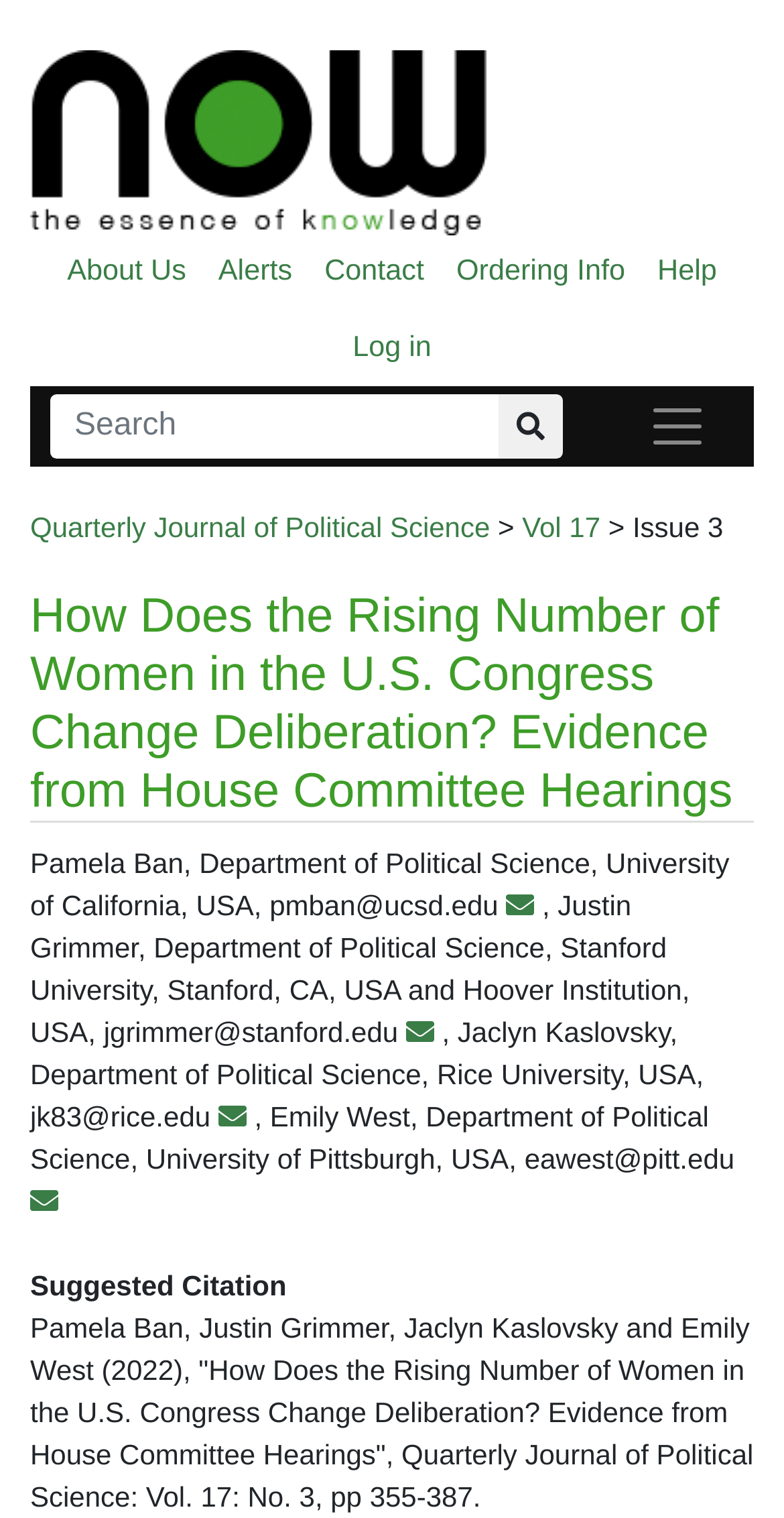Find the bounding box coordinates of the clickable element required to execute the following instruction: "Visit the About Us page". Provide the coordinates as four float numbers between 0 and 1, i.e., [left, top, right, bottom].

[0.065, 0.155, 0.258, 0.205]